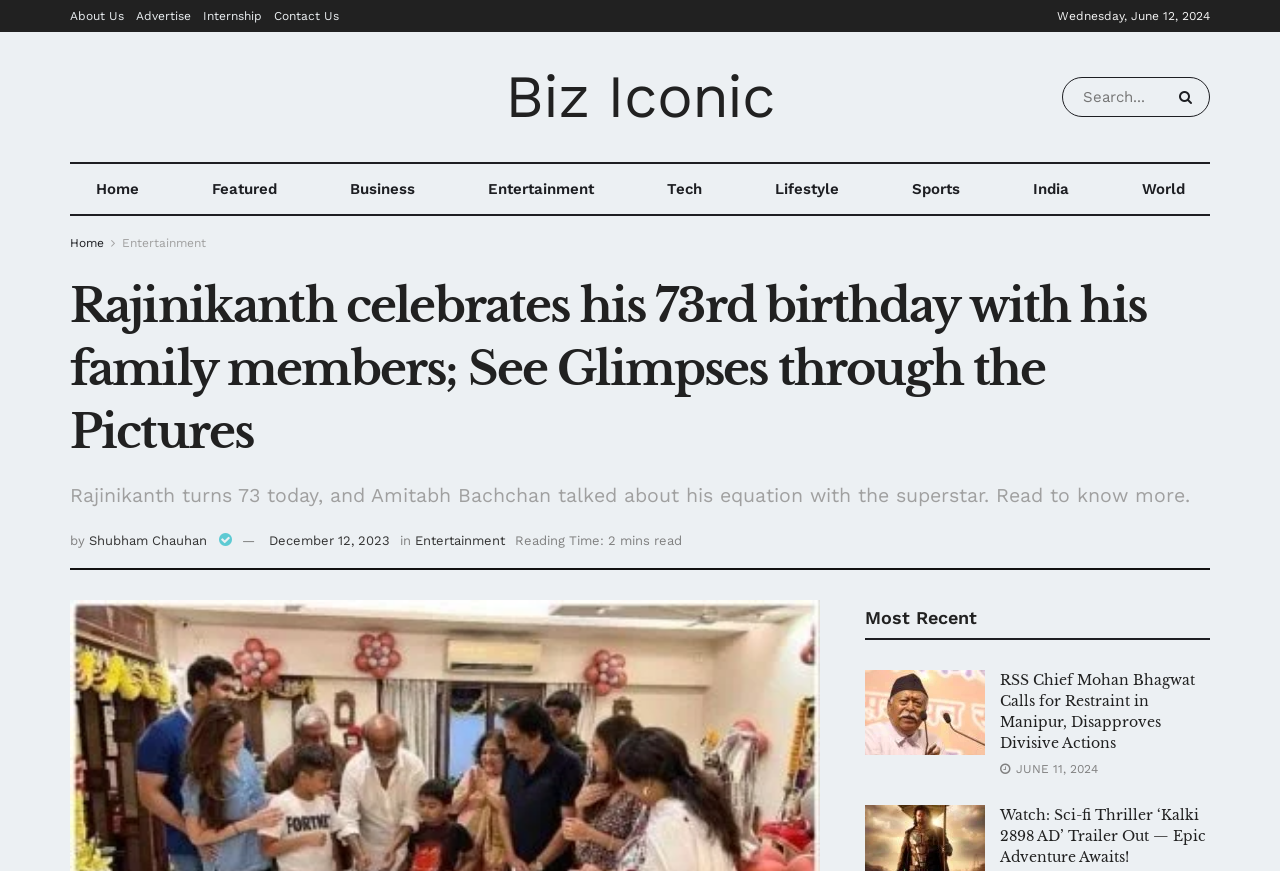What is the category of the article about Rajinikanth's birthday?
We need a detailed and exhaustive answer to the question. Please elaborate.

The answer can be found in the link 'Entertainment' which is located below the heading 'Rajinikanth turns 73 today, and Amitabh Bachchan talked about his equation with the superstar. Read to know more.' and is labeled as the category of the article.